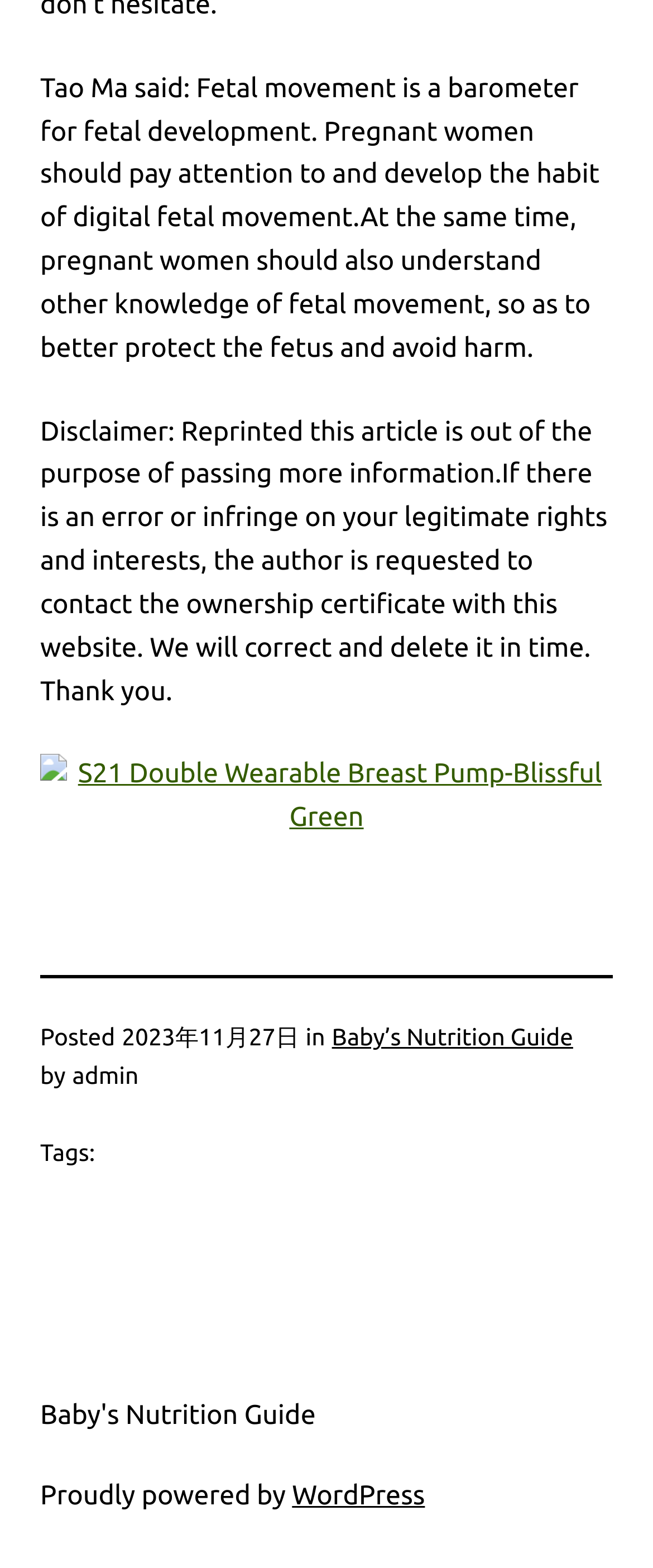Can you find the bounding box coordinates for the UI element given this description: "WordPress"? Provide the coordinates as four float numbers between 0 and 1: [left, top, right, bottom].

[0.447, 0.945, 0.651, 0.964]